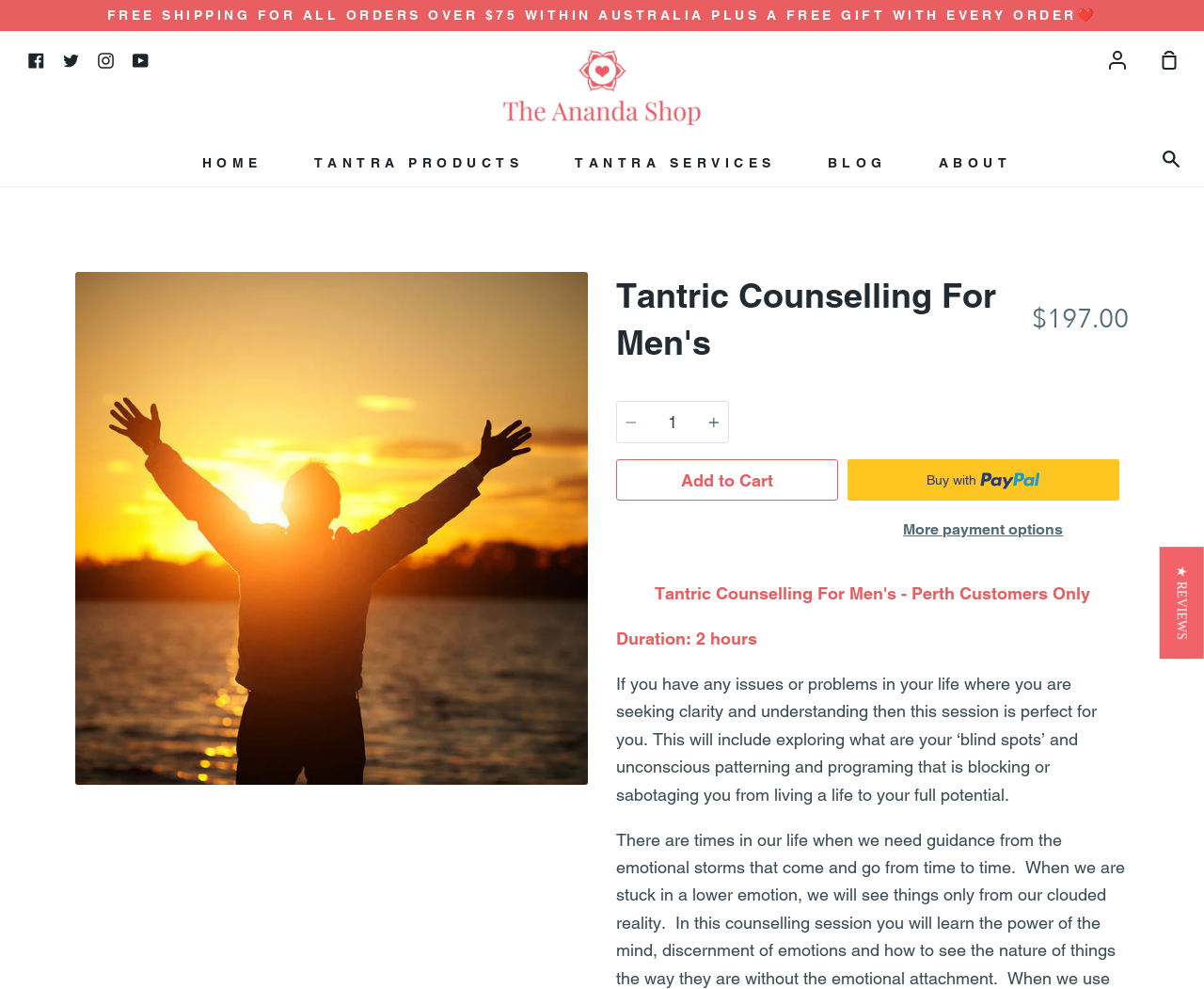Use a single word or phrase to answer the question: What is the purpose of the Tantric Counselling session?

Seeking clarity and understanding